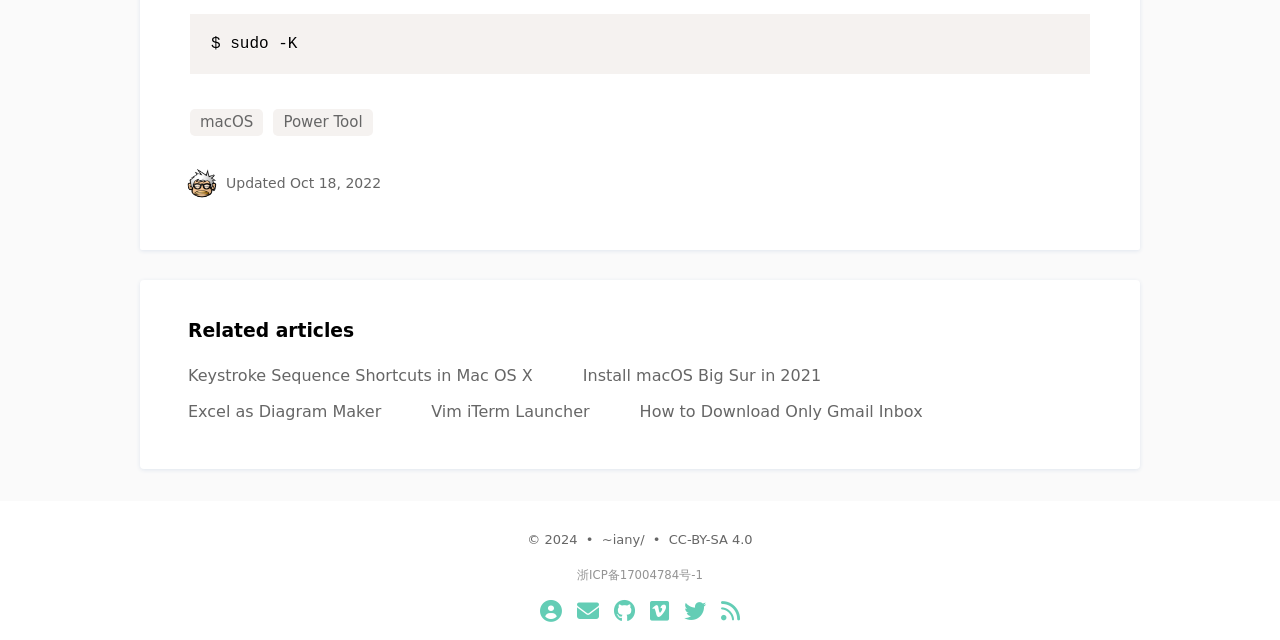Using the provided description: "aria-label="About Me"", find the bounding box coordinates of the corresponding UI element. The output should be four float numbers between 0 and 1, in the format [left, top, right, bottom].

[0.422, 0.936, 0.439, 0.976]